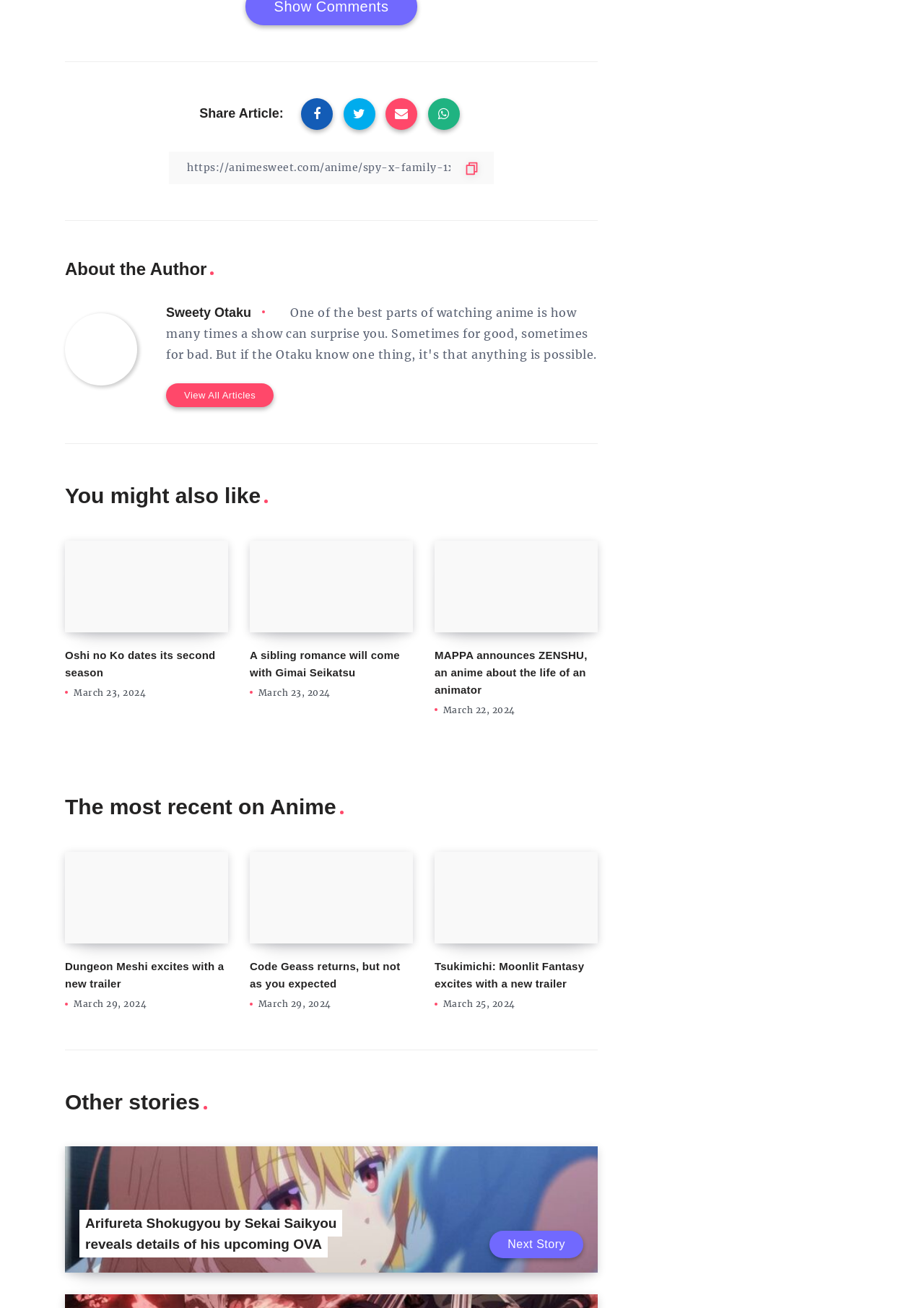Select the bounding box coordinates of the element I need to click to carry out the following instruction: "View NEWS".

None